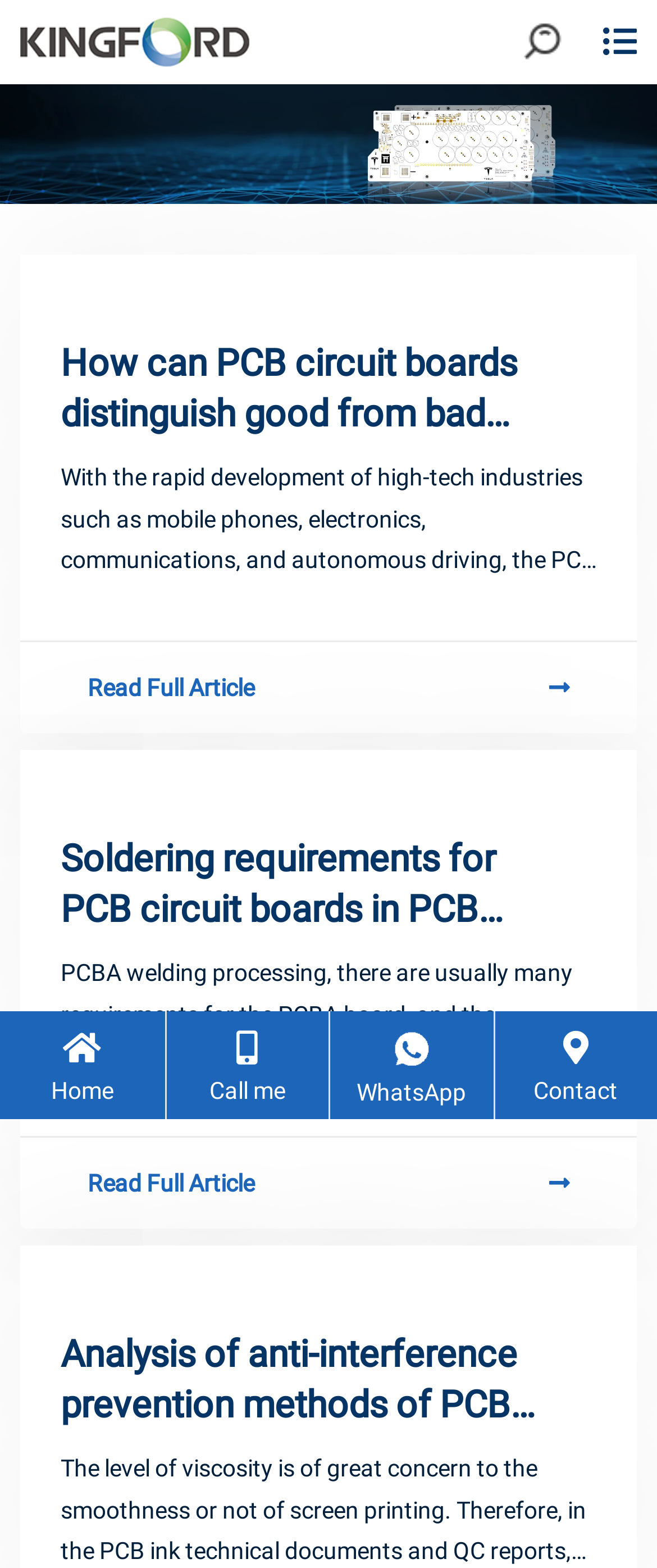Determine the bounding box coordinates of the area to click in order to meet this instruction: "Contact us".

[0.753, 0.645, 1.0, 0.714]